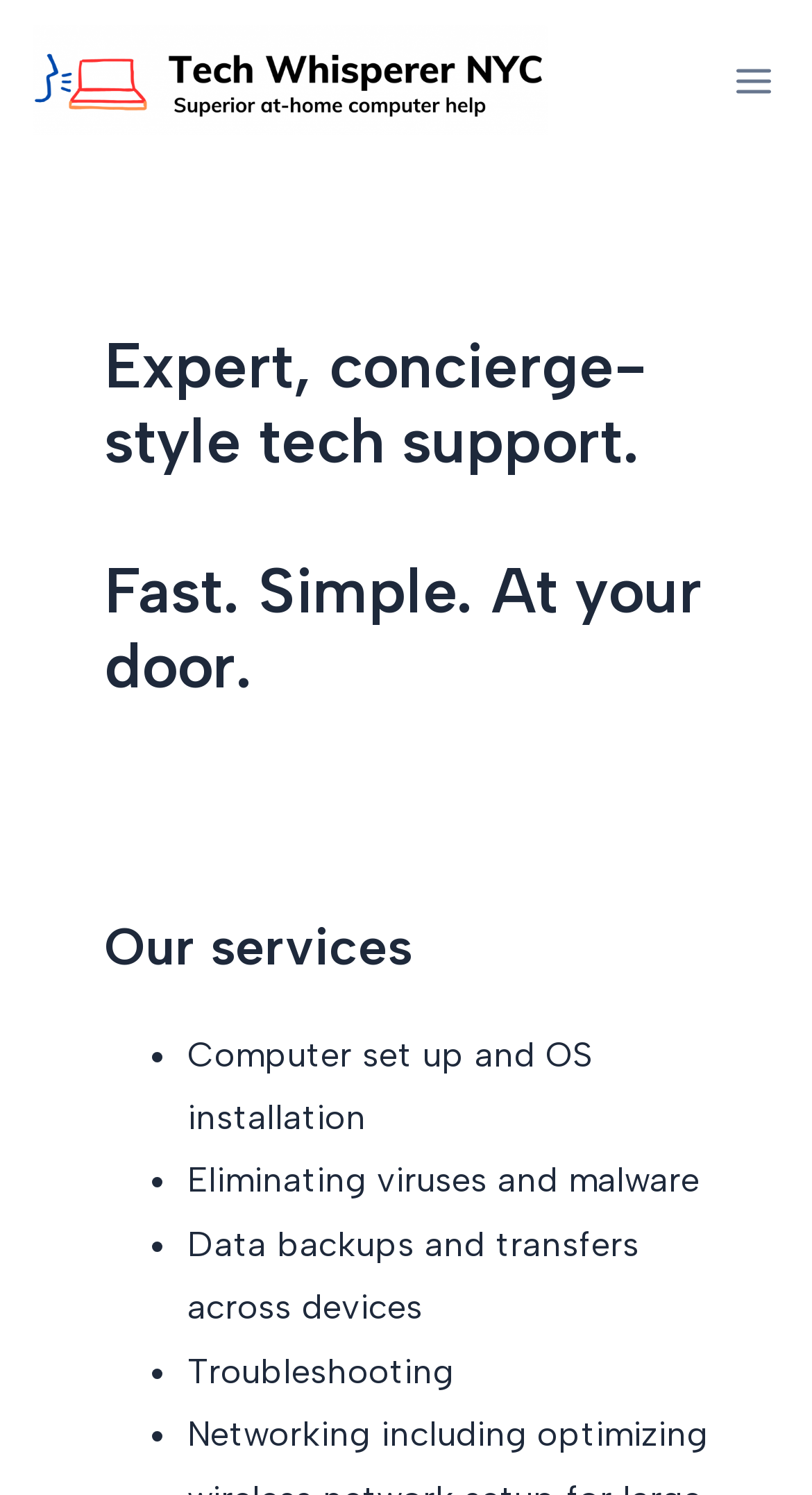Write an exhaustive caption that covers the webpage's main aspects.

The webpage is titled "Tech Whisperer NYC" and appears to be a service provider's website. At the top-left corner, there is a link. On the top-right corner, there is a button labeled "Main Menu" which is not expanded. Next to the button, there is a small image.

Below the top section, there is a prominent heading that reads "Expert, concierge-style tech support. Fast. Simple. At your door." This heading is divided into two lines, with the first line stating the type of support and the second line highlighting the benefits.

Underneath the heading, there is another heading that says "Our services". This section is organized as a list with bullet points. The list includes five services: "Computer set up and OS installation", "Eliminating viruses and malware", "Data backups and transfers across devices", "Troubleshooting", and one more service that is not specified. Each service is listed on a new line, with a bullet point preceding the service name.